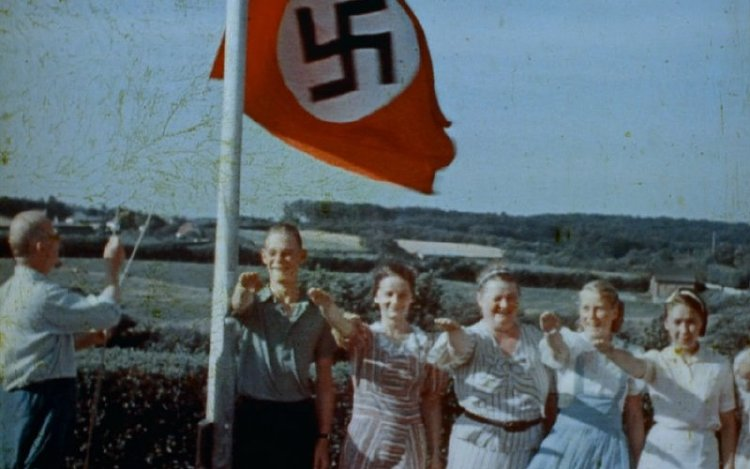What is the atmosphere of the scene?
Answer the question with as much detail as possible.

The atmosphere of the scene is one of celebratory allegiance or loyalty, as the people appear to be raising their right arms in a salute, reflecting the customs associated with Nazi regime demonstrations. This suggests a sense of unity and devotion among the individuals in the image.